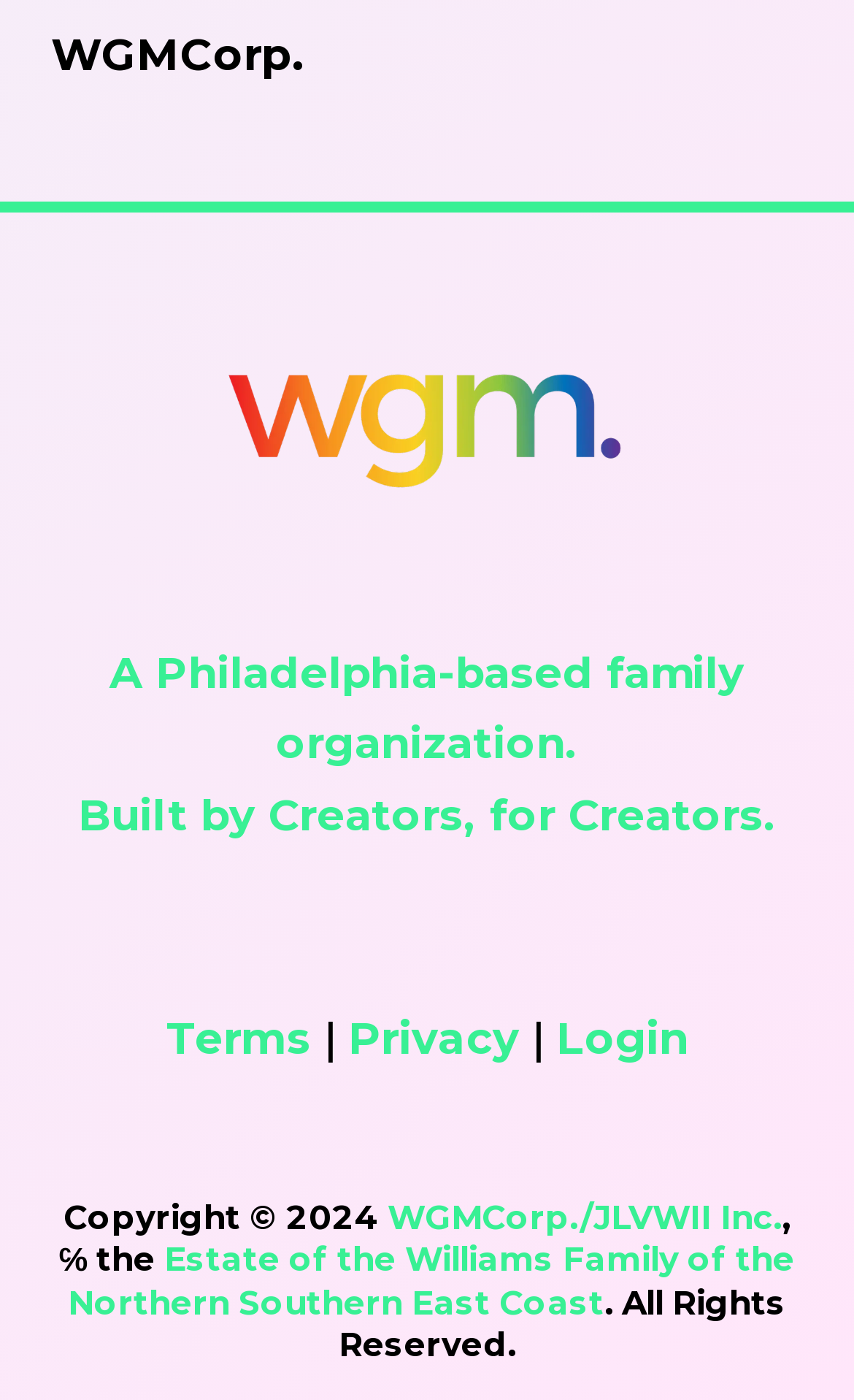What is the organization based in?
Respond to the question with a single word or phrase according to the image.

Philadelphia